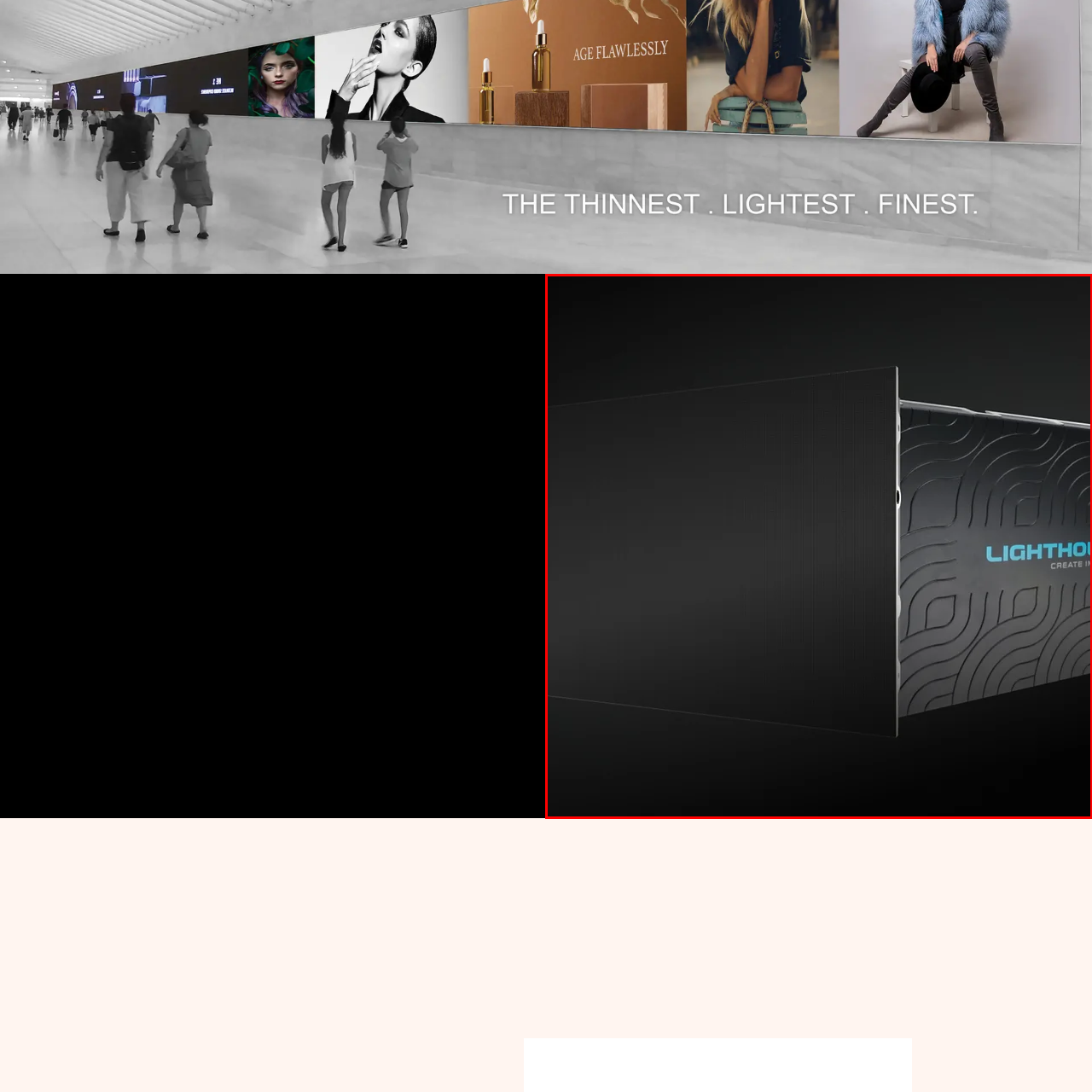Examine the picture highlighted with a red border, What is the thickness of the display panel? Please respond with a single word or phrase.

24mm